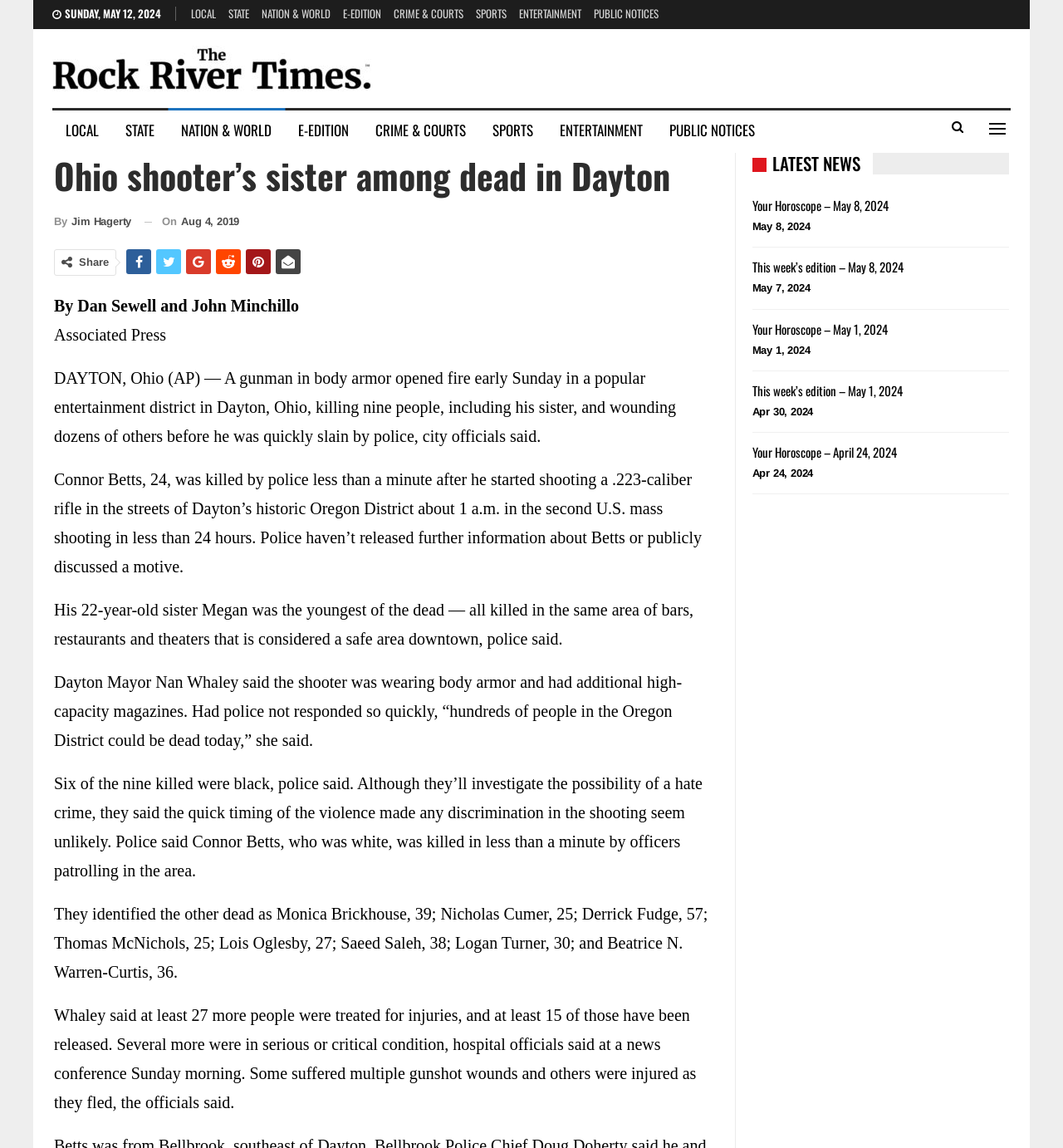Please determine the bounding box coordinates of the area that needs to be clicked to complete this task: 'Explore the online directory of local producers'. The coordinates must be four float numbers between 0 and 1, formatted as [left, top, right, bottom].

None